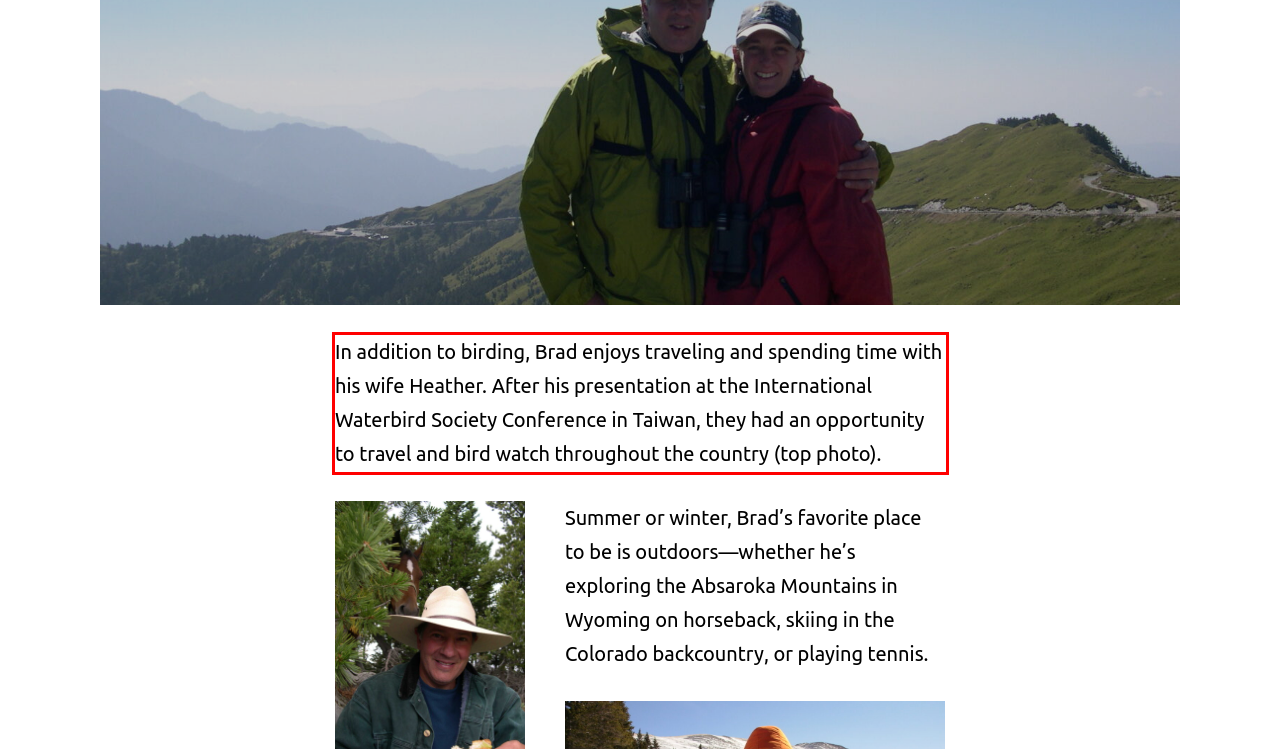Examine the webpage screenshot, find the red bounding box, and extract the text content within this marked area.

In addition to birding, Brad enjoys traveling and spending time with his wife Heather. After his presentation at the International Waterbird Society Conference in Taiwan, they had an opportunity to travel and bird watch throughout the country (top photo).